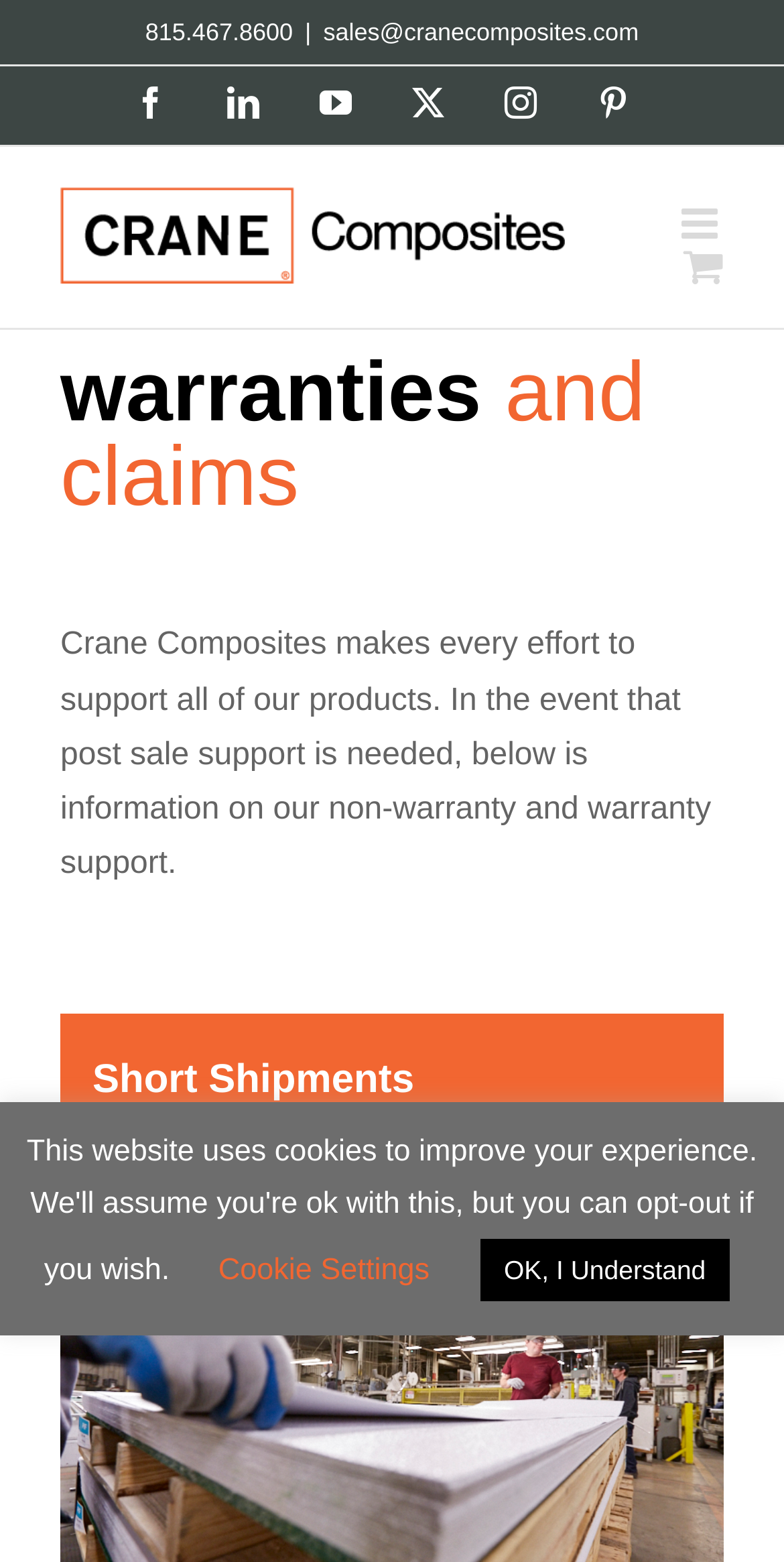Kindly determine the bounding box coordinates for the clickable area to achieve the given instruction: "call the phone number".

[0.185, 0.012, 0.374, 0.03]